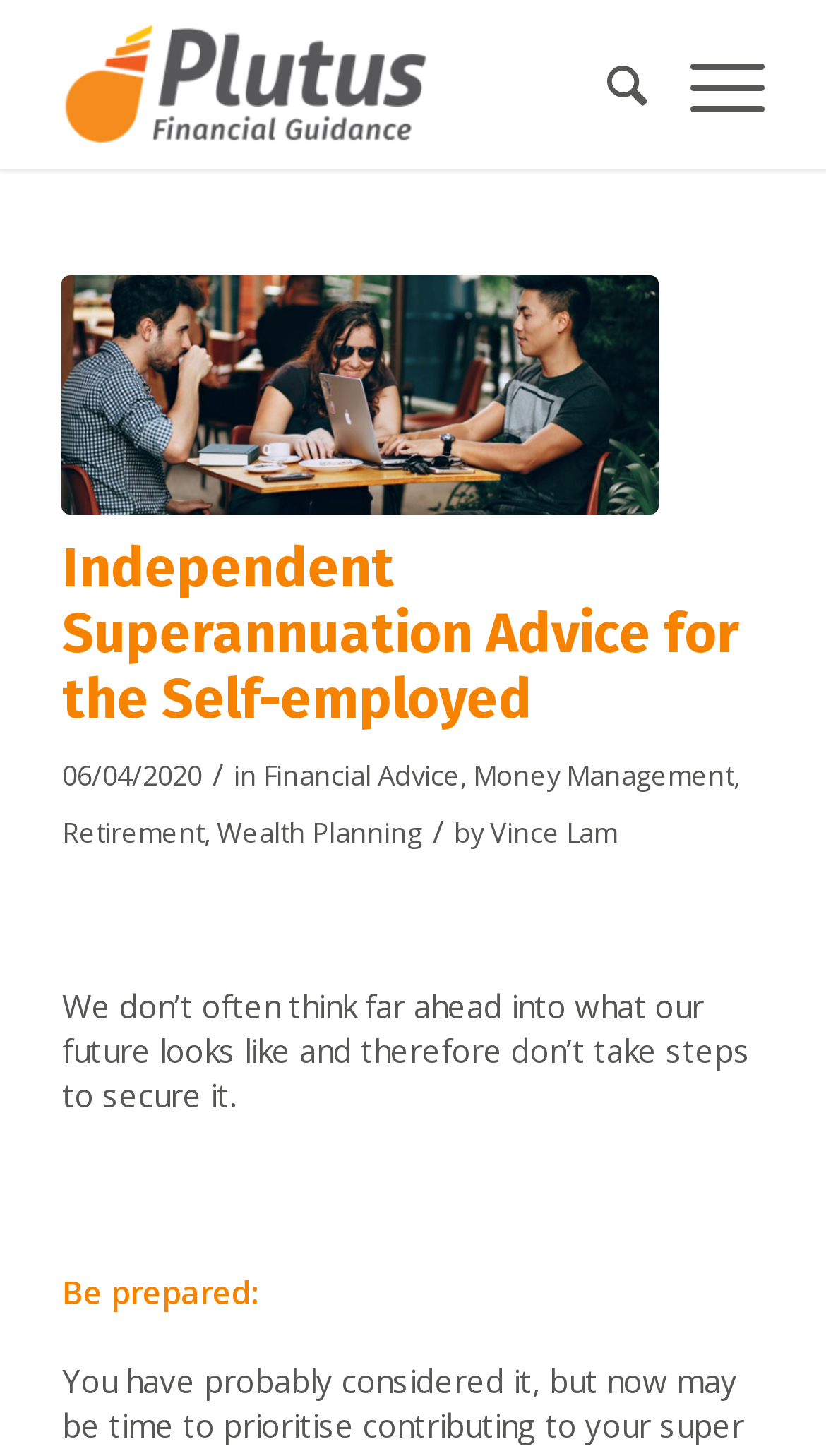What is the topic of the main image?
Based on the image, answer the question with as much detail as possible.

The main image on the webpage has a text description 'Superannuation Advice for self-employed people in sydney, a woman and two guys having a friendly meeting', which suggests that the topic of the image is related to superannuation advice.